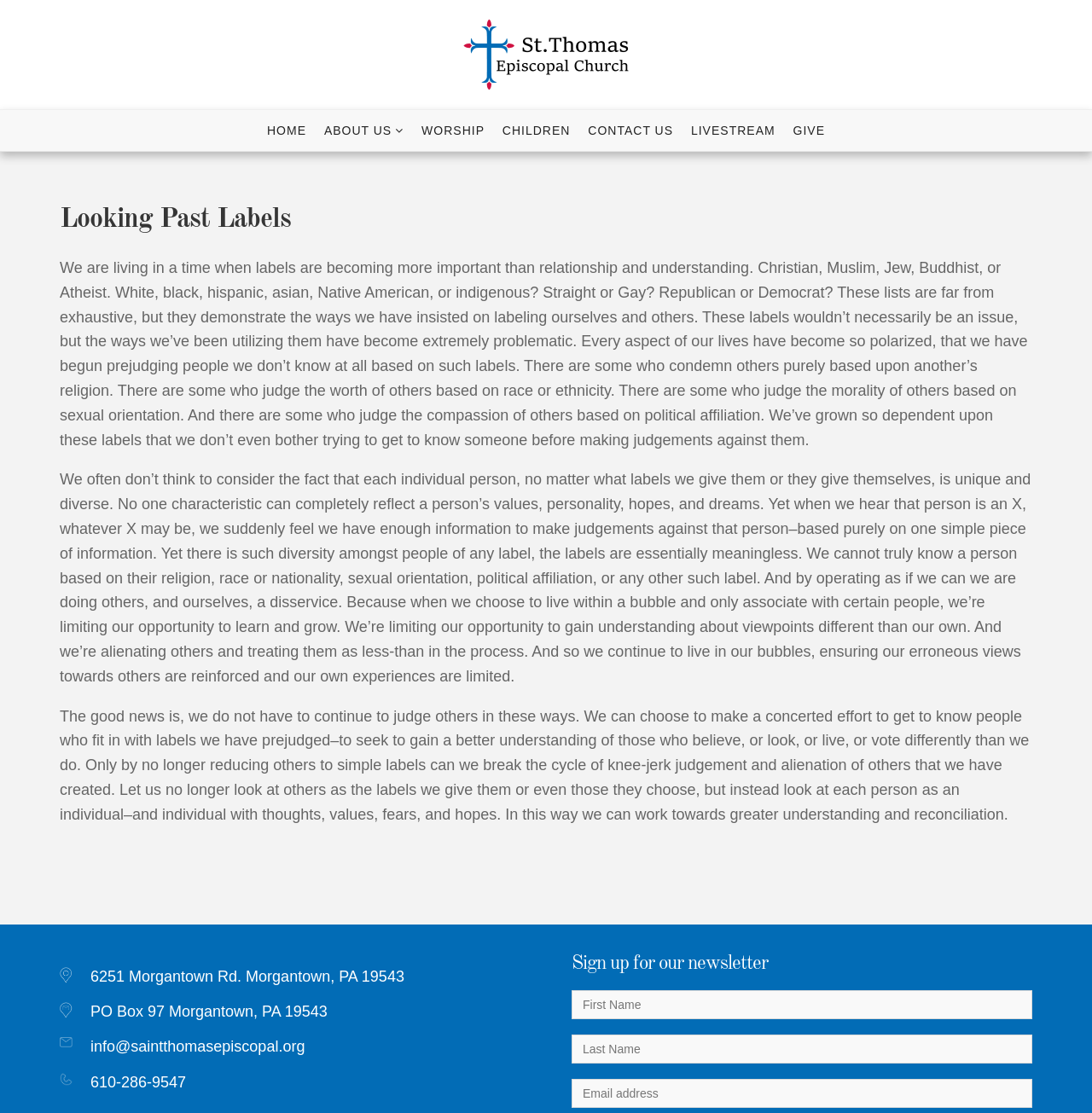What is the main topic of the article?
Using the details shown in the screenshot, provide a comprehensive answer to the question.

I found the answer by reading the header of the article, which says 'Looking Past Labels'. The article appears to be discussing the importance of moving beyond labels and getting to know individuals.